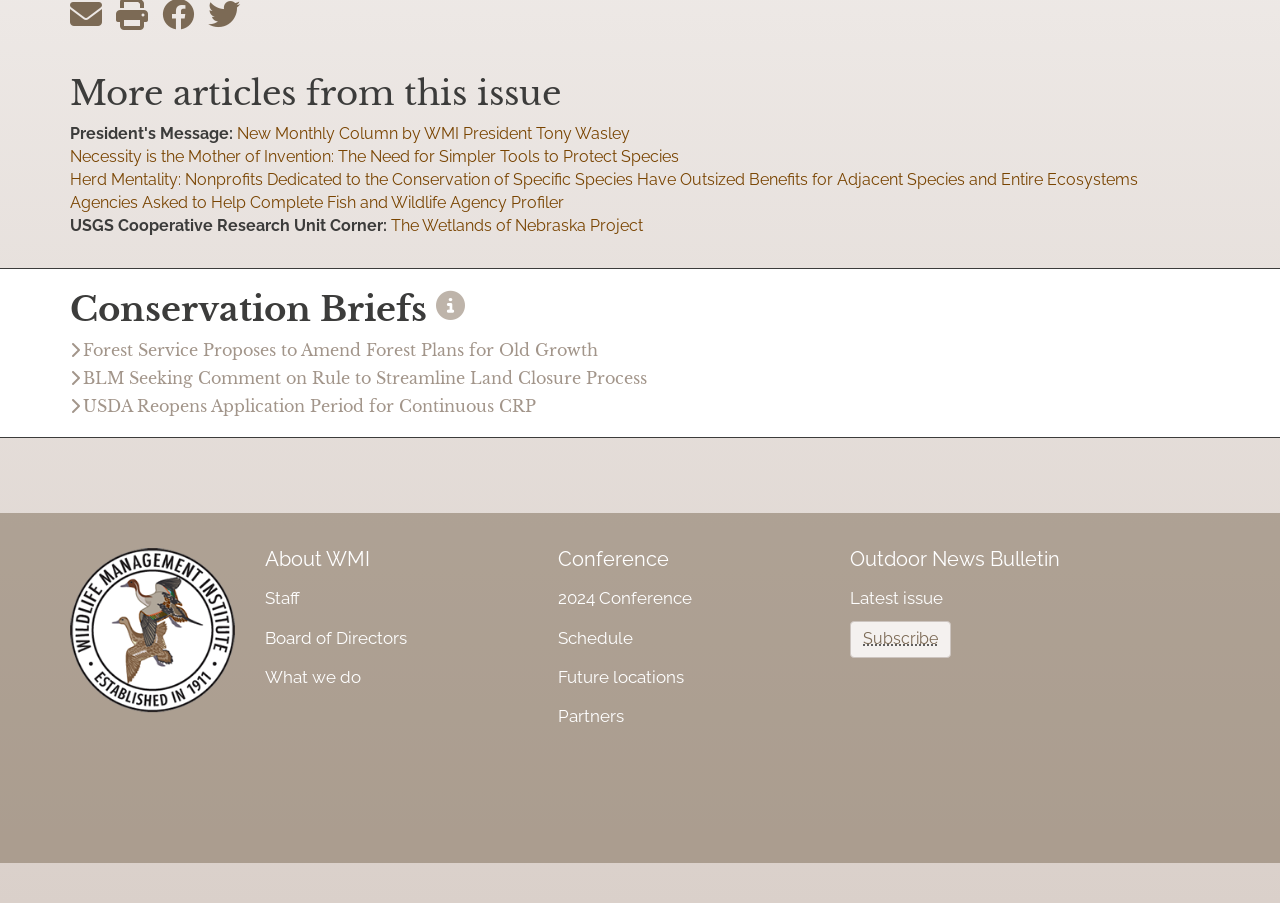Please provide the bounding box coordinates for the element that needs to be clicked to perform the following instruction: "Call the phone number". The coordinates should be given as four float numbers between 0 and 1, i.e., [left, top, right, bottom].

None